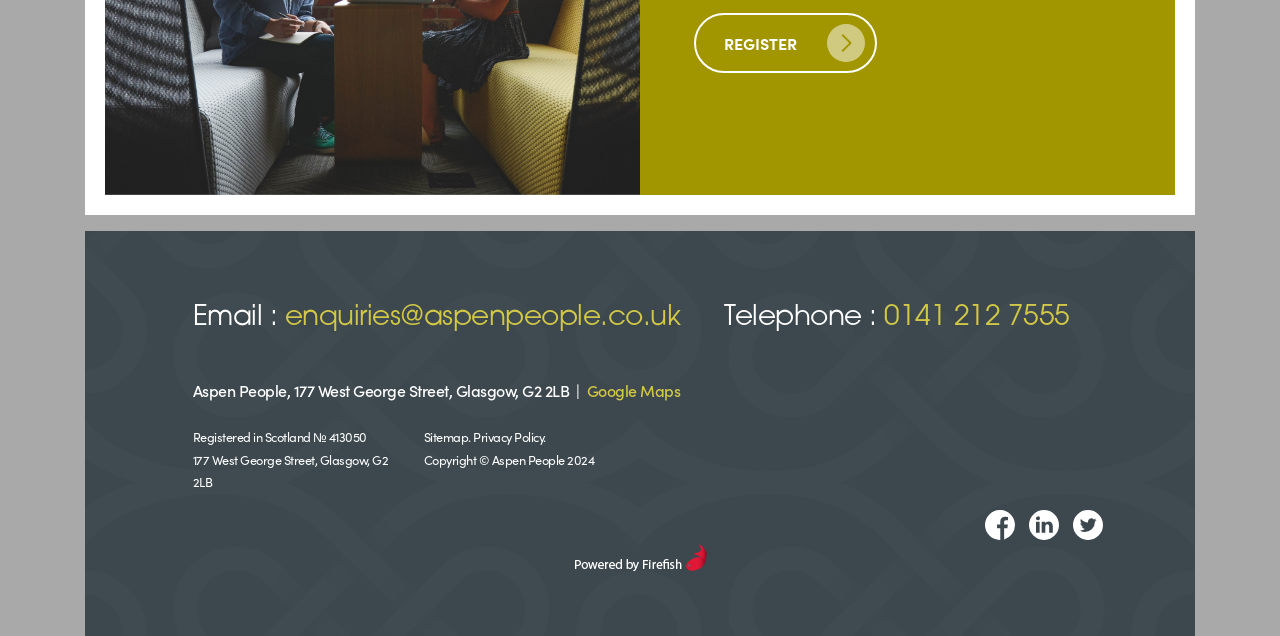Locate the bounding box coordinates of the element that should be clicked to execute the following instruction: "Call 0141 212 7555".

[0.691, 0.478, 0.836, 0.522]